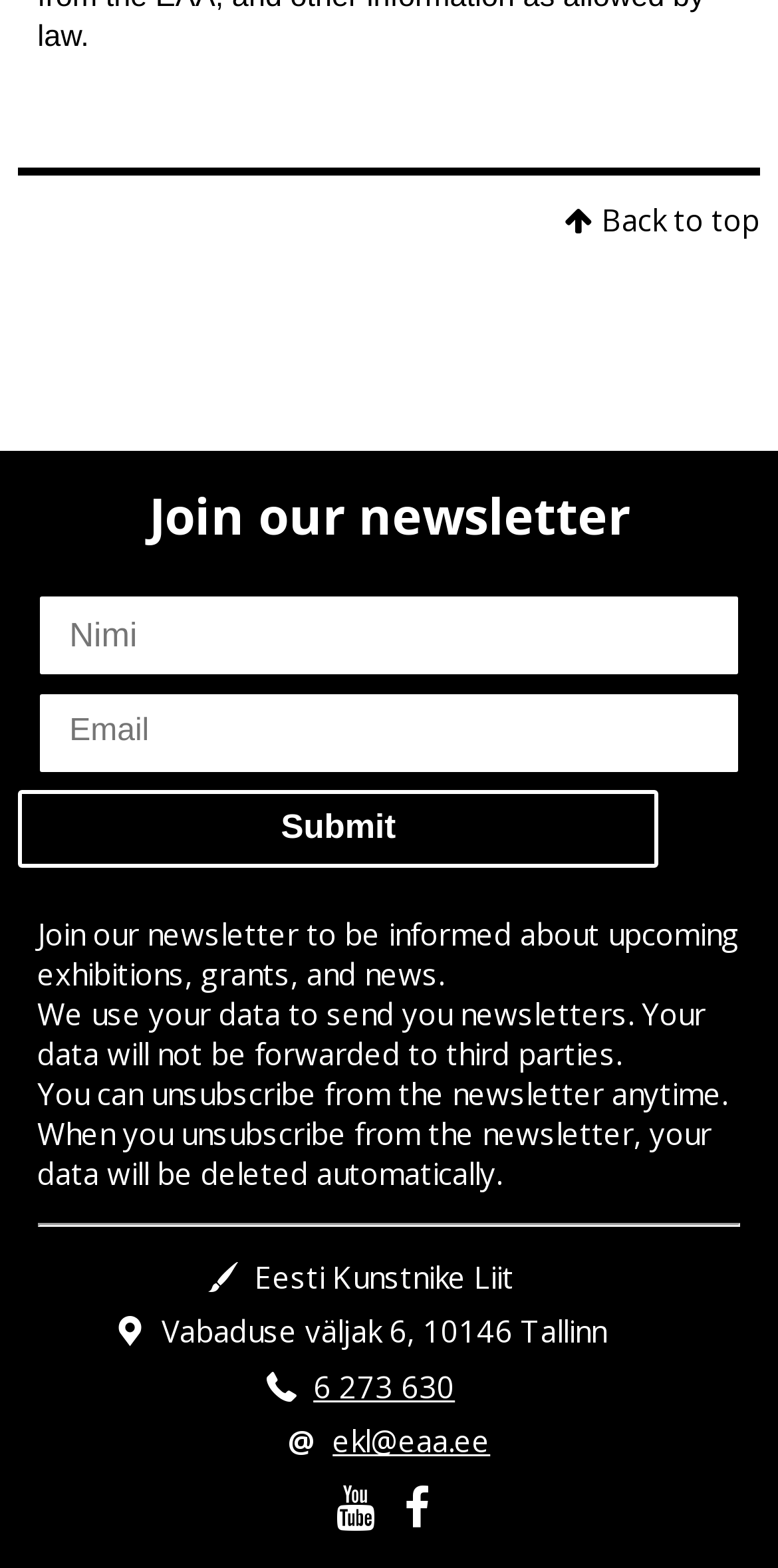Examine the image carefully and respond to the question with a detailed answer: 
What is the purpose of the newsletter?

The purpose of the newsletter can be inferred from the text 'Join our newsletter to be informed about upcoming exhibitions, grants, and news.' which is located below the 'Join our newsletter' heading.